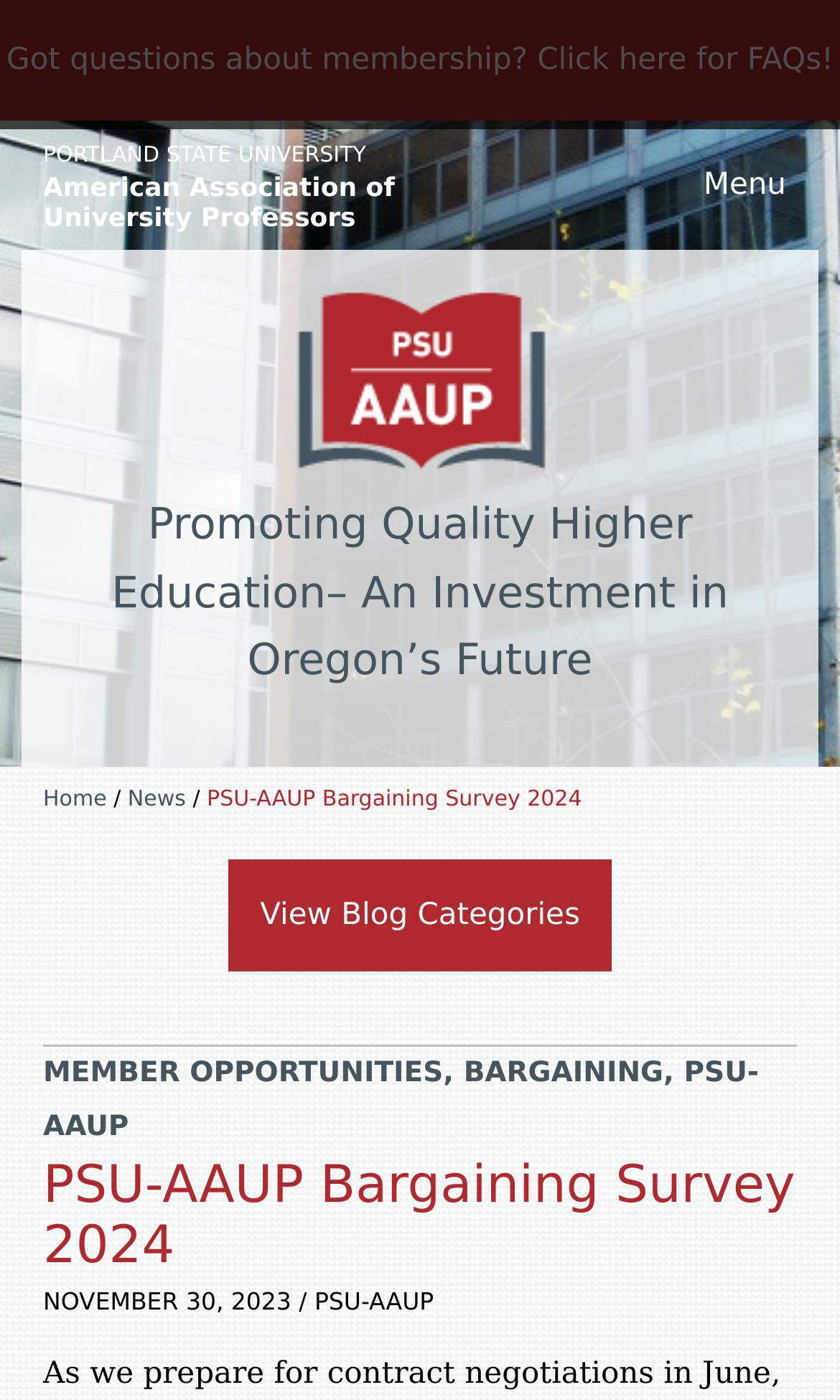Calculate the bounding box coordinates for the UI element based on the following description: "View Blog Categories". Ensure the coordinates are four float numbers between 0 and 1, i.e., [left, top, right, bottom].

[0.271, 0.614, 0.729, 0.694]